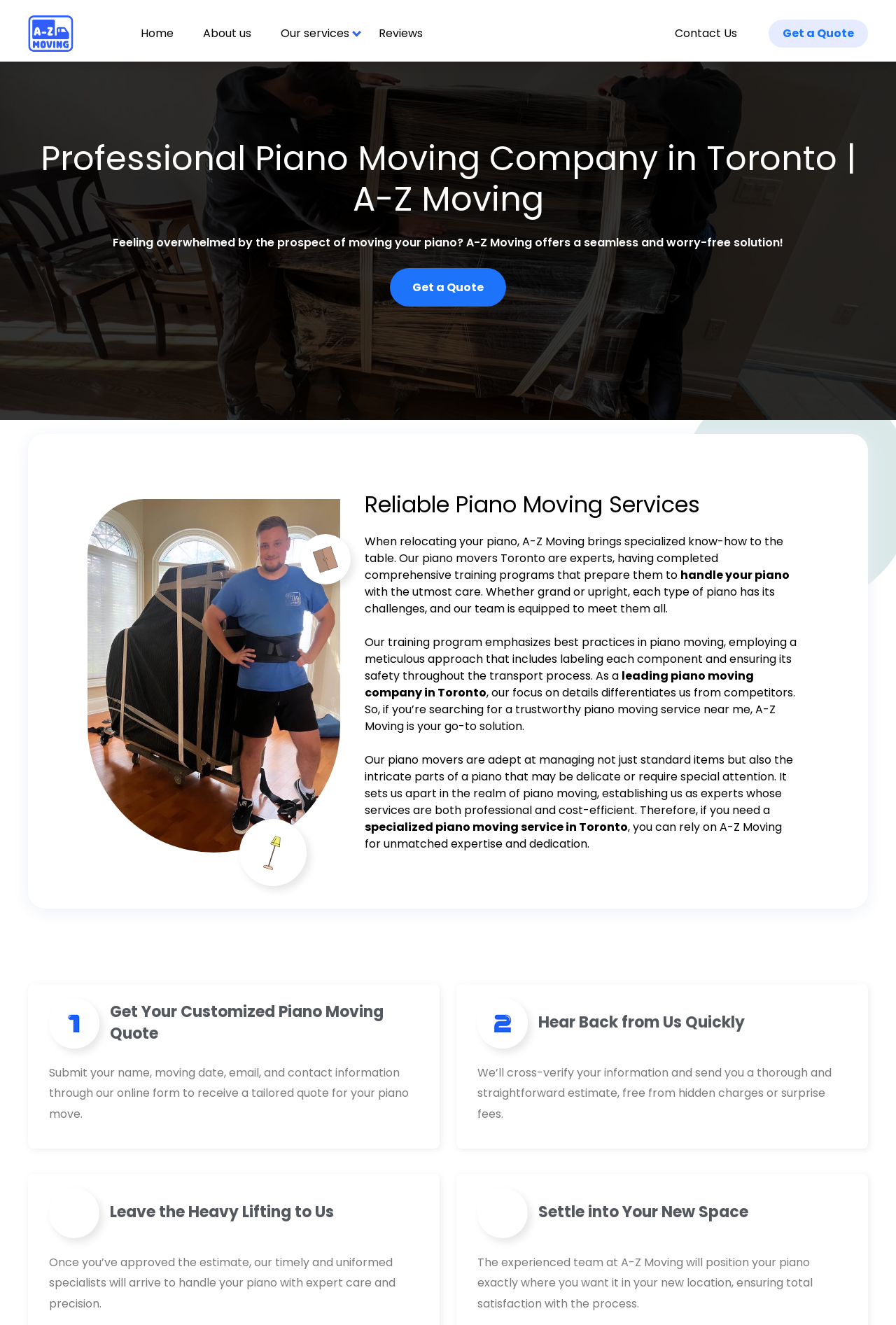Using the format (top-left x, top-left y, bottom-right x, bottom-right y), and given the element description, identify the bounding box coordinates within the screenshot: Home

[0.157, 0.019, 0.194, 0.031]